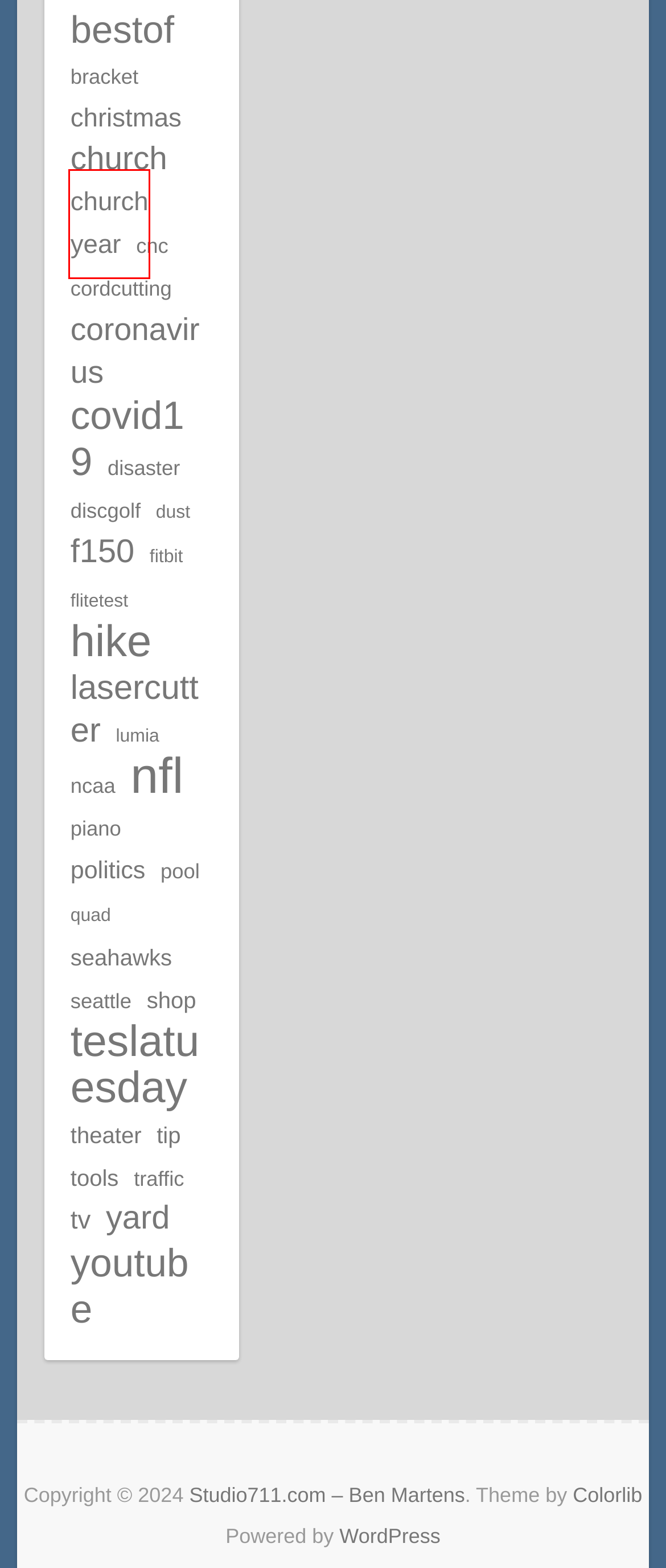Analyze the given webpage screenshot and identify the UI element within the red bounding box. Select the webpage description that best matches what you expect the new webpage to look like after clicking the element. Here are the candidates:
A. teslatuesday – Studio711.com – Ben Martens
B. christmas – Studio711.com – Ben Martens
C. dust – Studio711.com – Ben Martens
D. tv – Studio711.com – Ben Martens
E. yard – Studio711.com – Ben Martens
F. traffic – Studio711.com – Ben Martens
G. church year – Studio711.com – Ben Martens
H. coronavirus – Studio711.com – Ben Martens

G